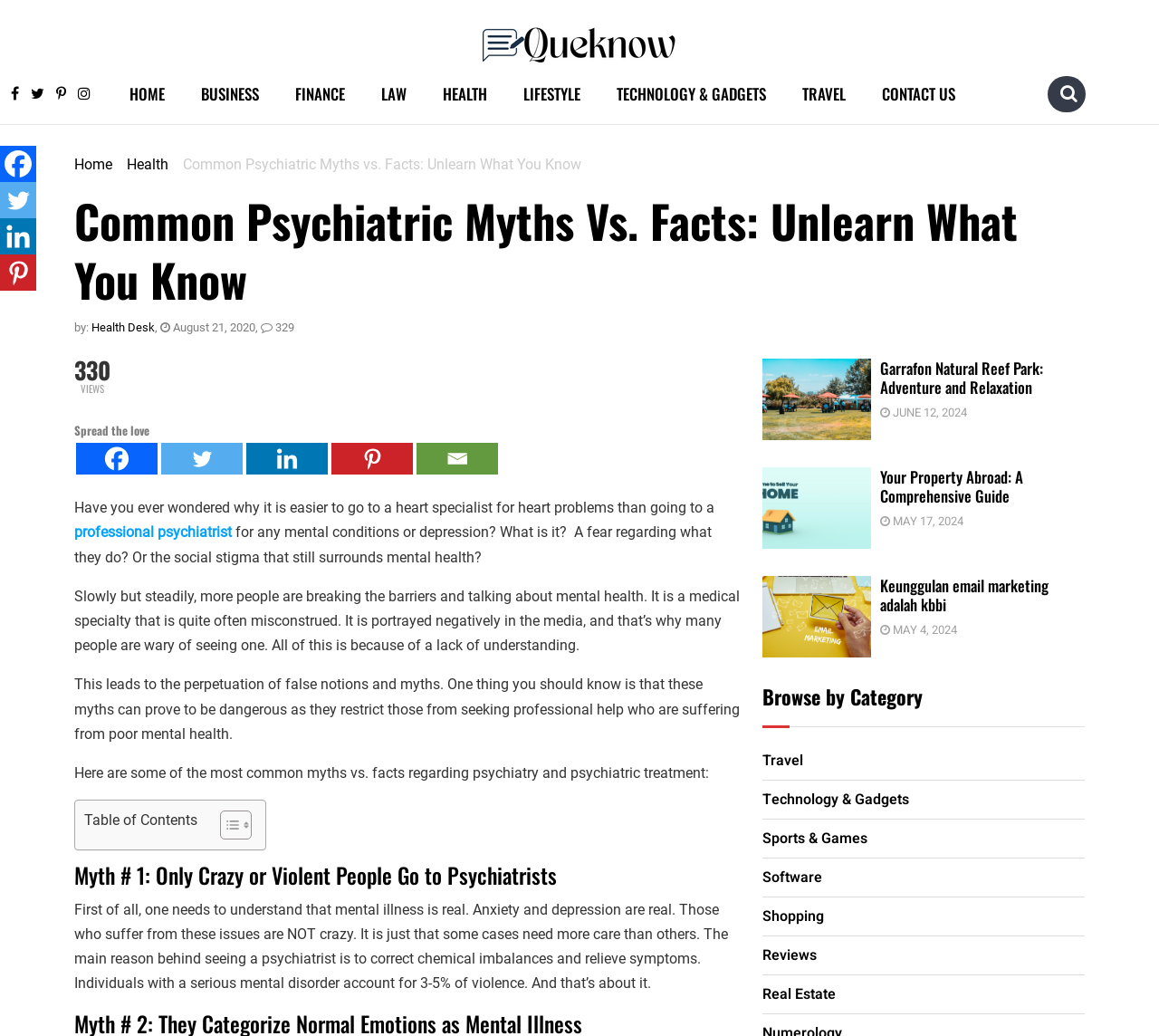Identify the bounding box coordinates of the clickable region necessary to fulfill the following instruction: "Click on the 'HEALTH' link". The bounding box coordinates should be four float numbers between 0 and 1, i.e., [left, top, right, bottom].

[0.366, 0.068, 0.436, 0.113]